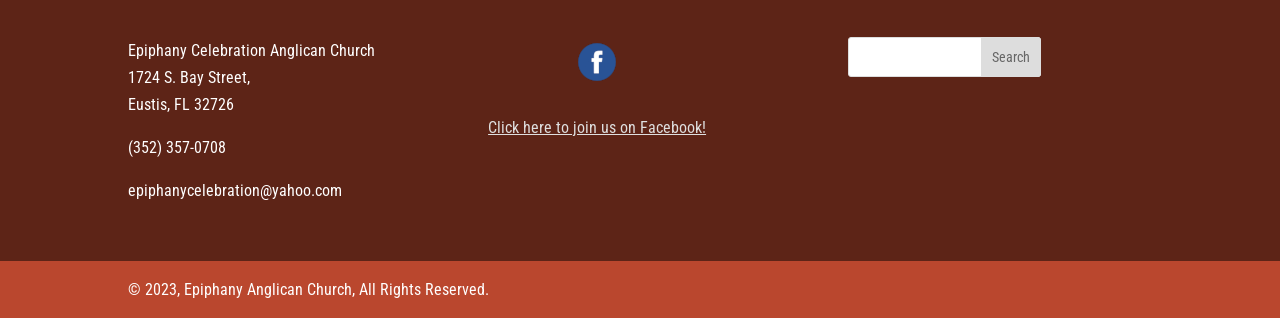Please answer the following query using a single word or phrase: 
What is the church's phone number?

(352) 357-0708